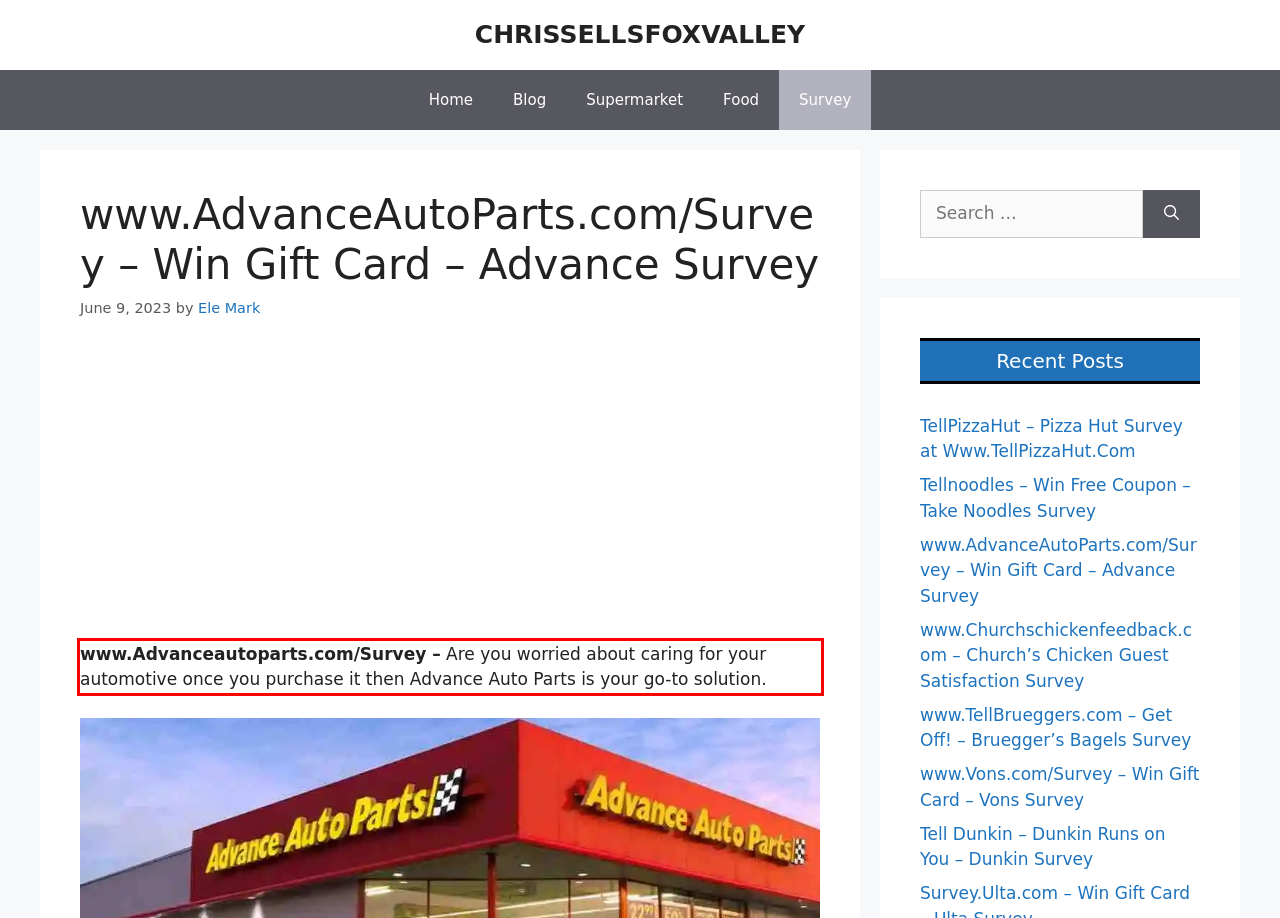You are given a webpage screenshot with a red bounding box around a UI element. Extract and generate the text inside this red bounding box.

www.Advanceautoparts.com/Survey – Are you worried about caring for your automotive once you purchase it then Advance Auto Parts is your go-to solution.